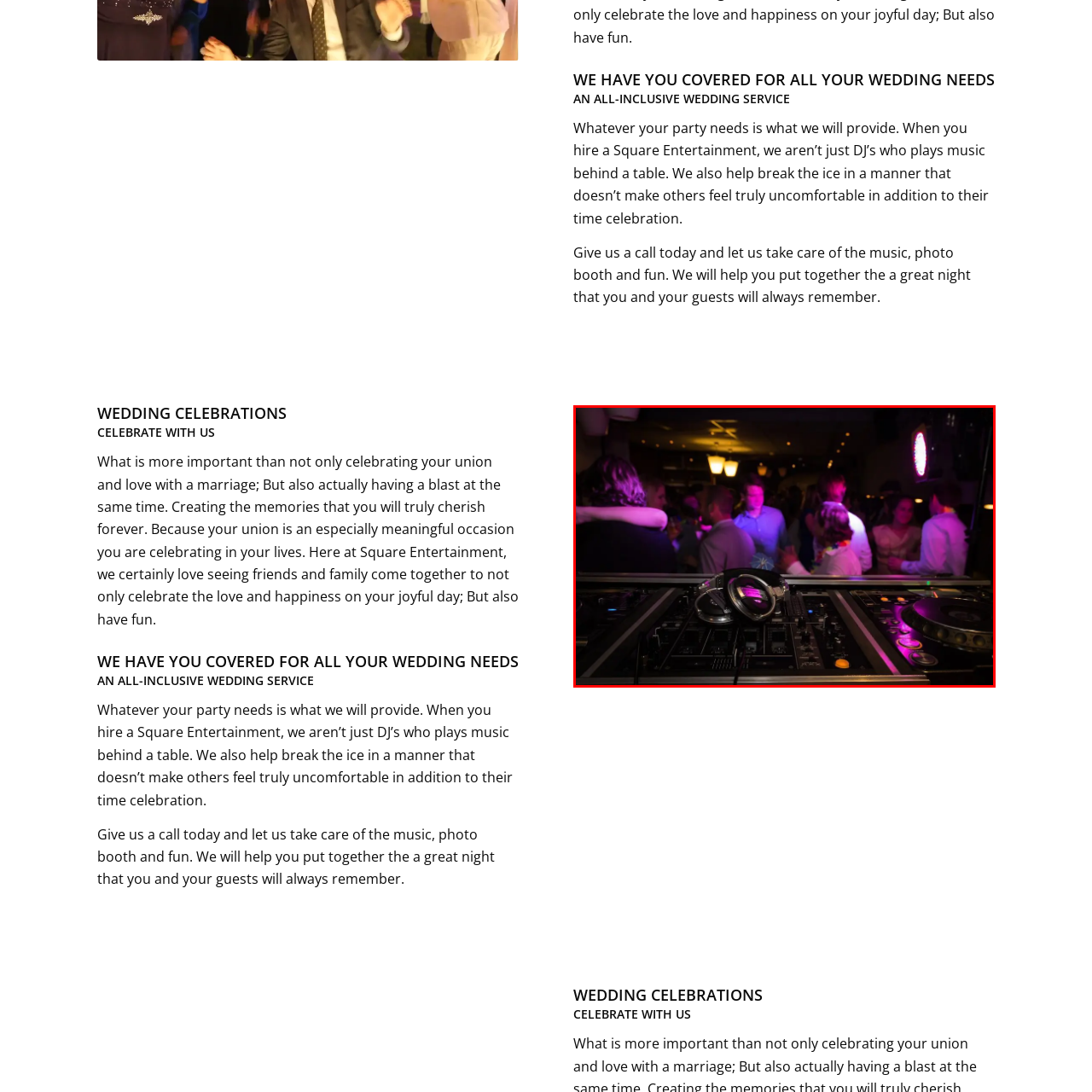What is the mood of the atmosphere in the background?
Focus on the red-bounded area of the image and reply with one word or a short phrase.

Vibrant and joyful